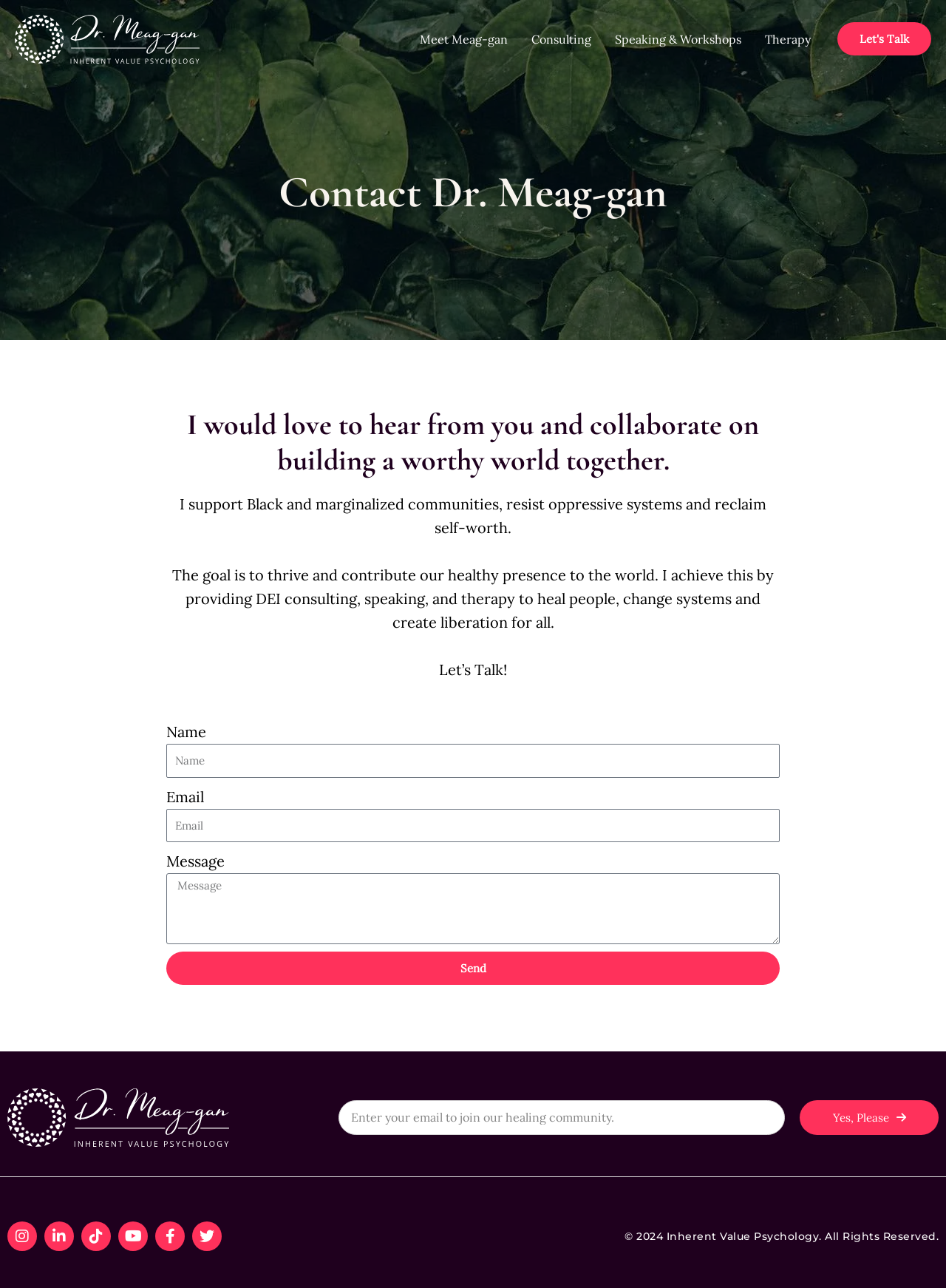Given the element description aria-label="Dr. Meag-gan: Inherent Value Psychology", specify the bounding box coordinates of the corresponding UI element in the format (top-left x, top-left y, bottom-right x, bottom-right y). All values must be between 0 and 1.

[0.016, 0.022, 0.211, 0.036]